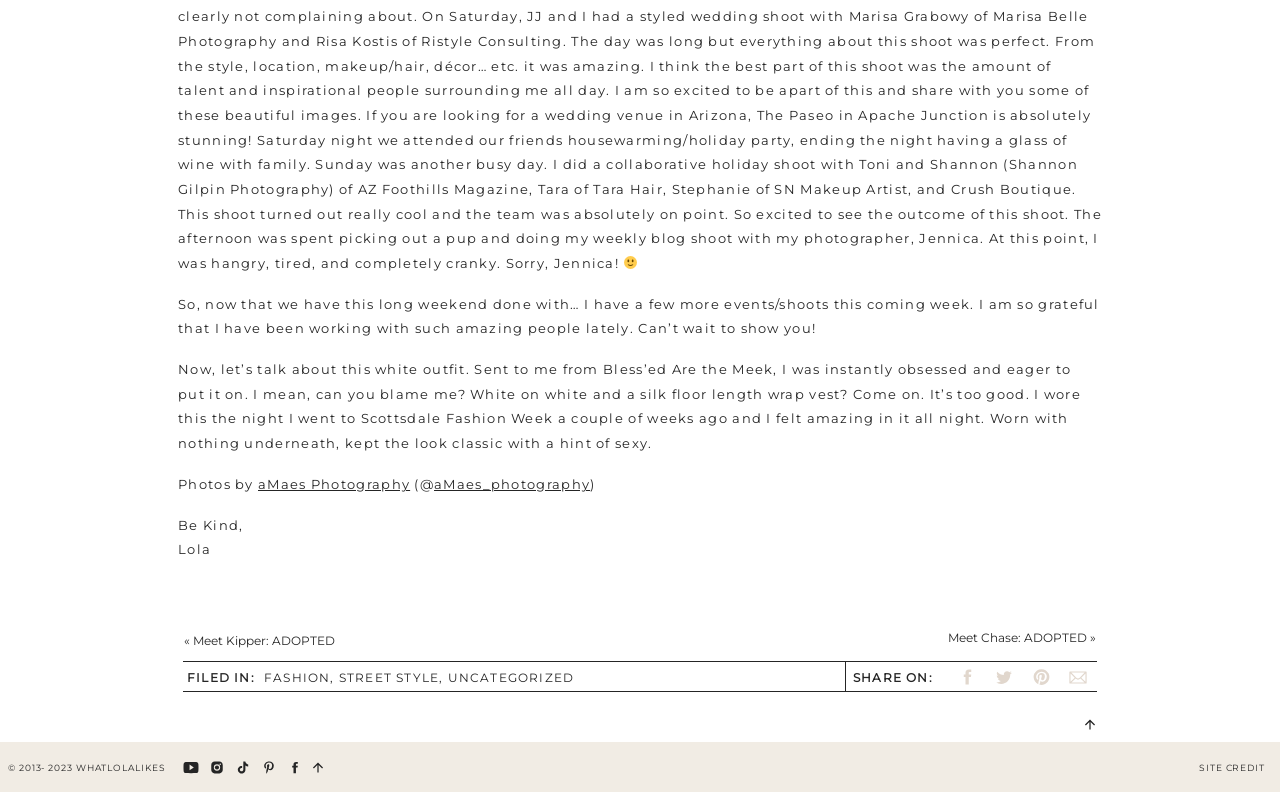Please study the image and answer the question comprehensively:
What is the name of the fashion brand that sent the author the white outfit?

The name of the fashion brand that sent the author the white outfit is Bless’ed Are the Meek, which is mentioned in the blog post as the source of the outfit.